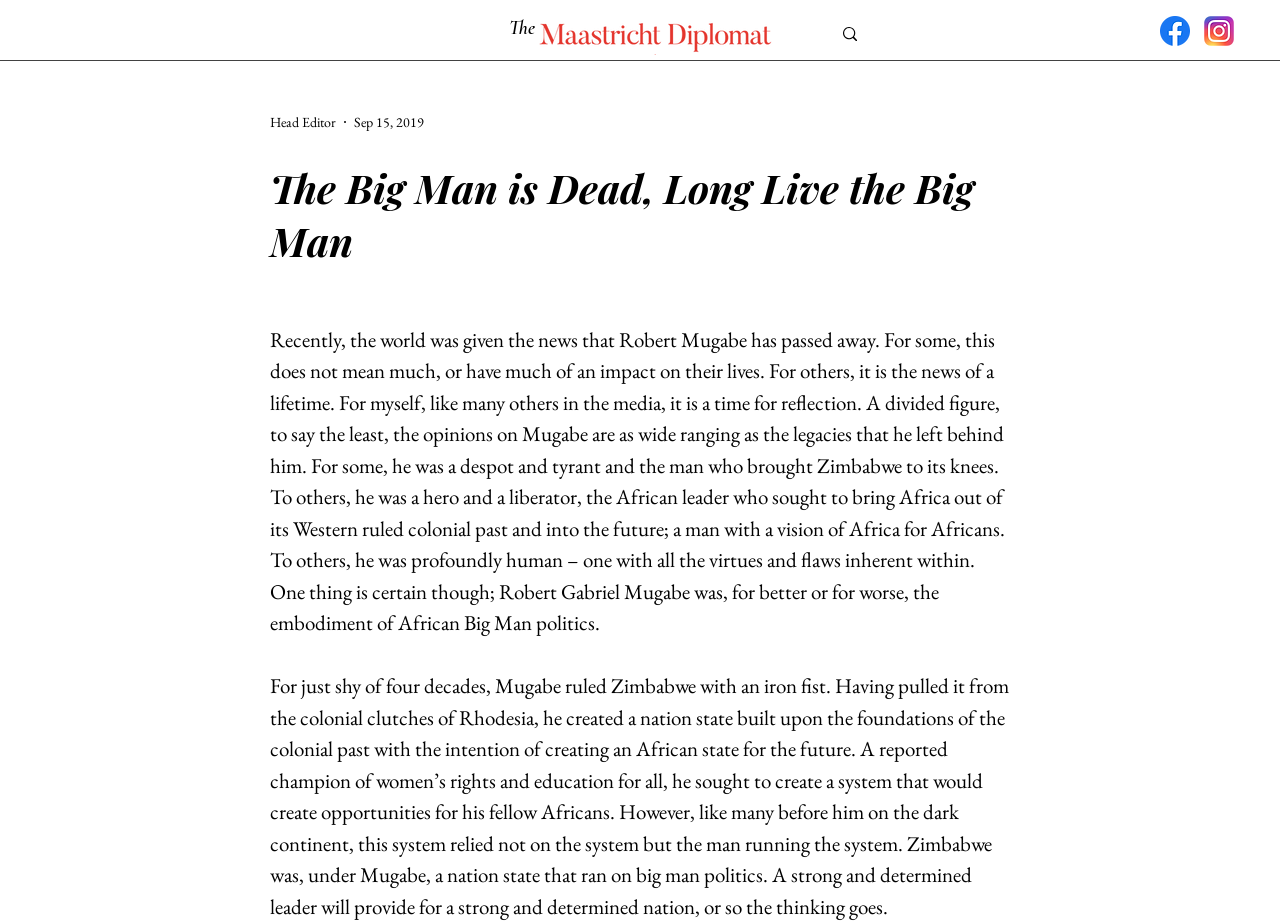Reply to the question with a brief word or phrase: What is the name of the head editor?

Head Editor